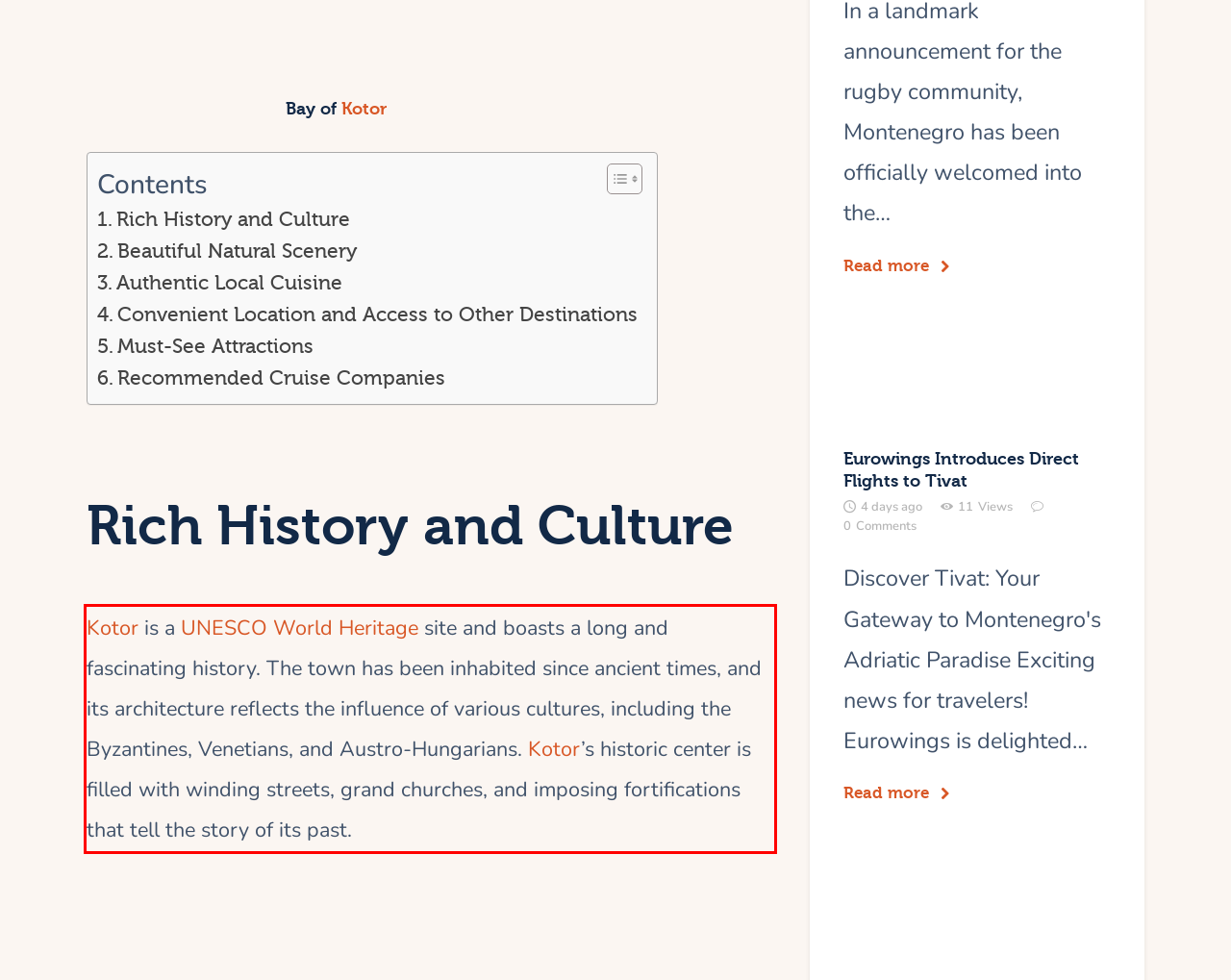Given a screenshot of a webpage with a red bounding box, please identify and retrieve the text inside the red rectangle.

Kotor is a UNESCO World Heritage site and boasts a long and fascinating history. The town has been inhabited since ancient times, and its architecture reflects the influence of various cultures, including the Byzantines, Venetians, and Austro-Hungarians. Kotor’s historic center is filled with winding streets, grand churches, and imposing fortifications that tell the story of its past.